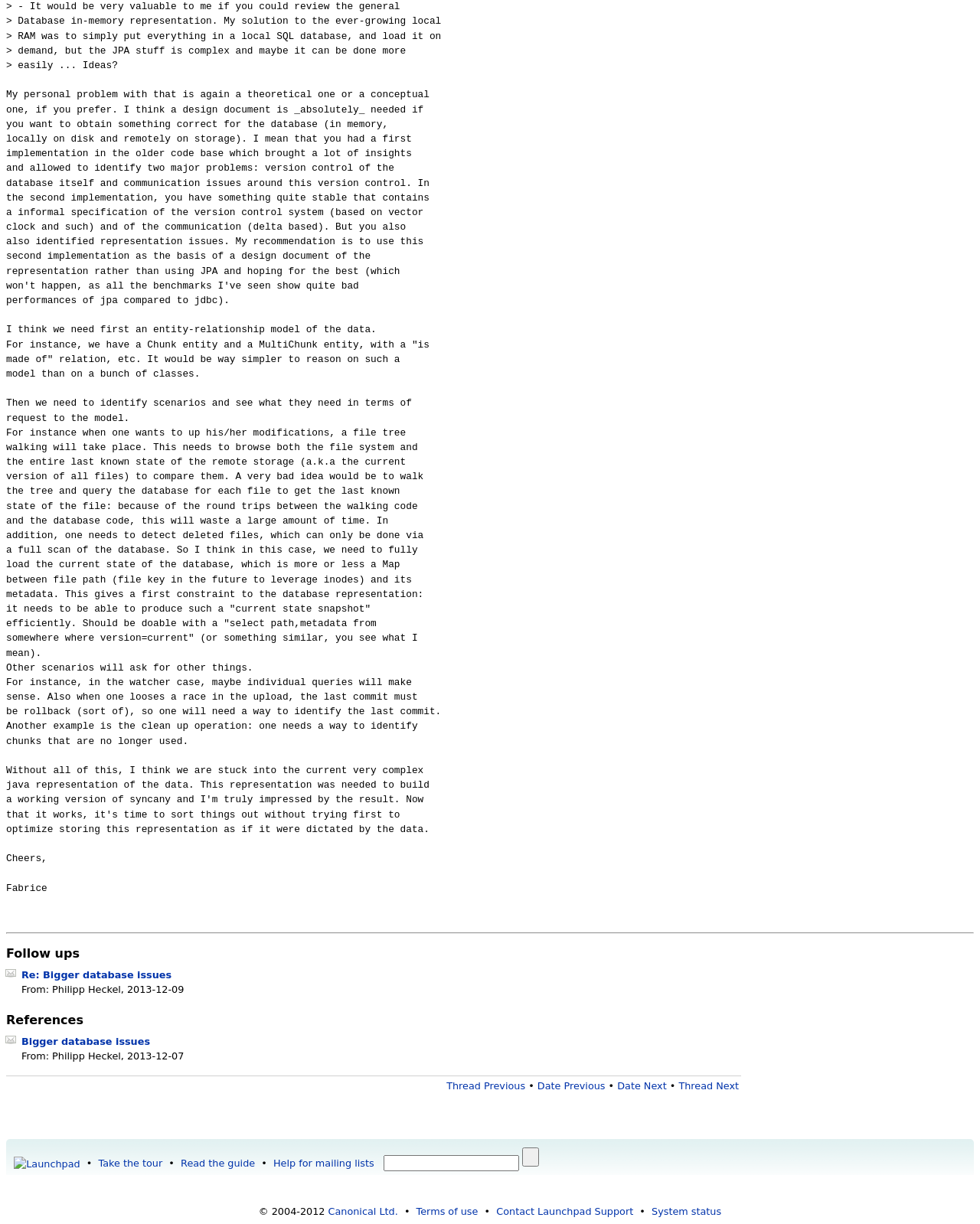Please find the bounding box coordinates of the section that needs to be clicked to achieve this instruction: "Read the guide".

[0.184, 0.945, 0.26, 0.955]